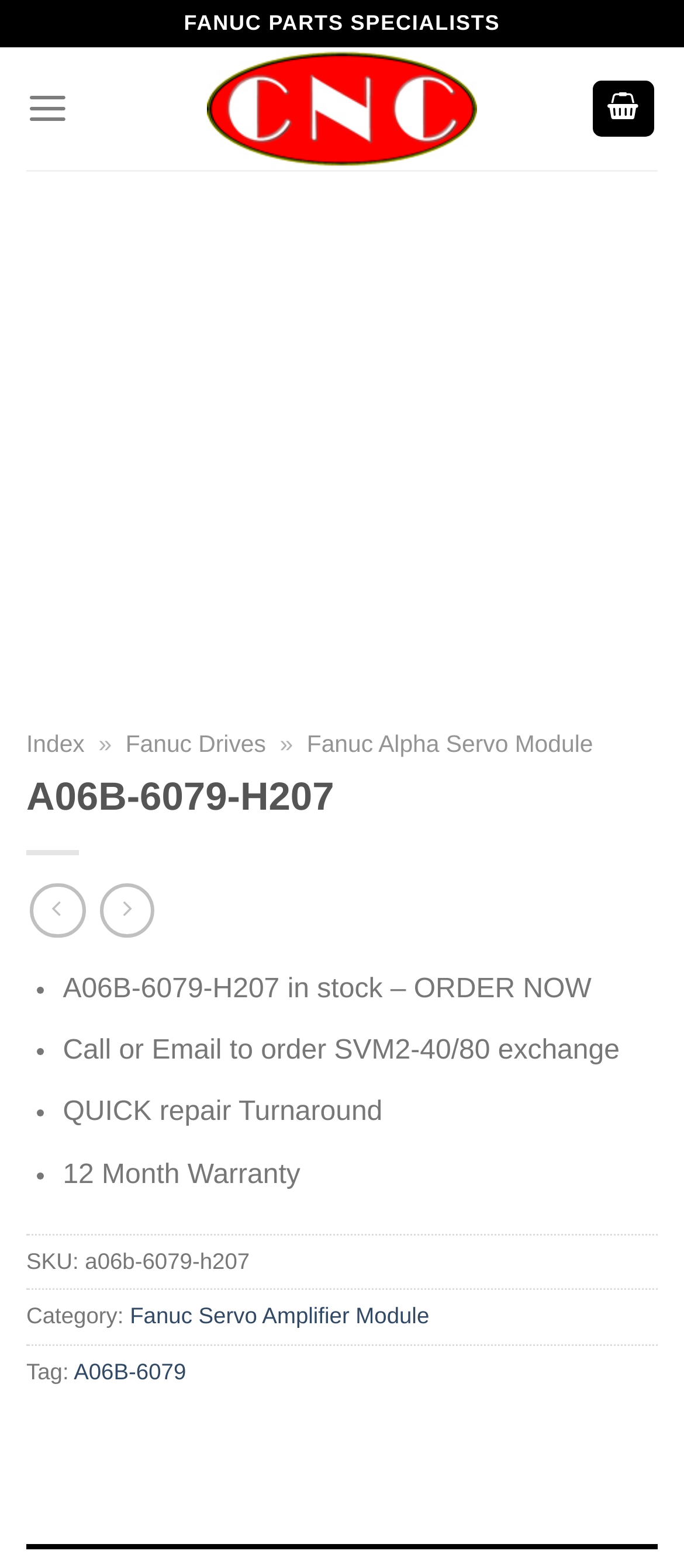Locate the bounding box coordinates of the item that should be clicked to fulfill the instruction: "Click on CNC".

[0.303, 0.031, 0.697, 0.107]